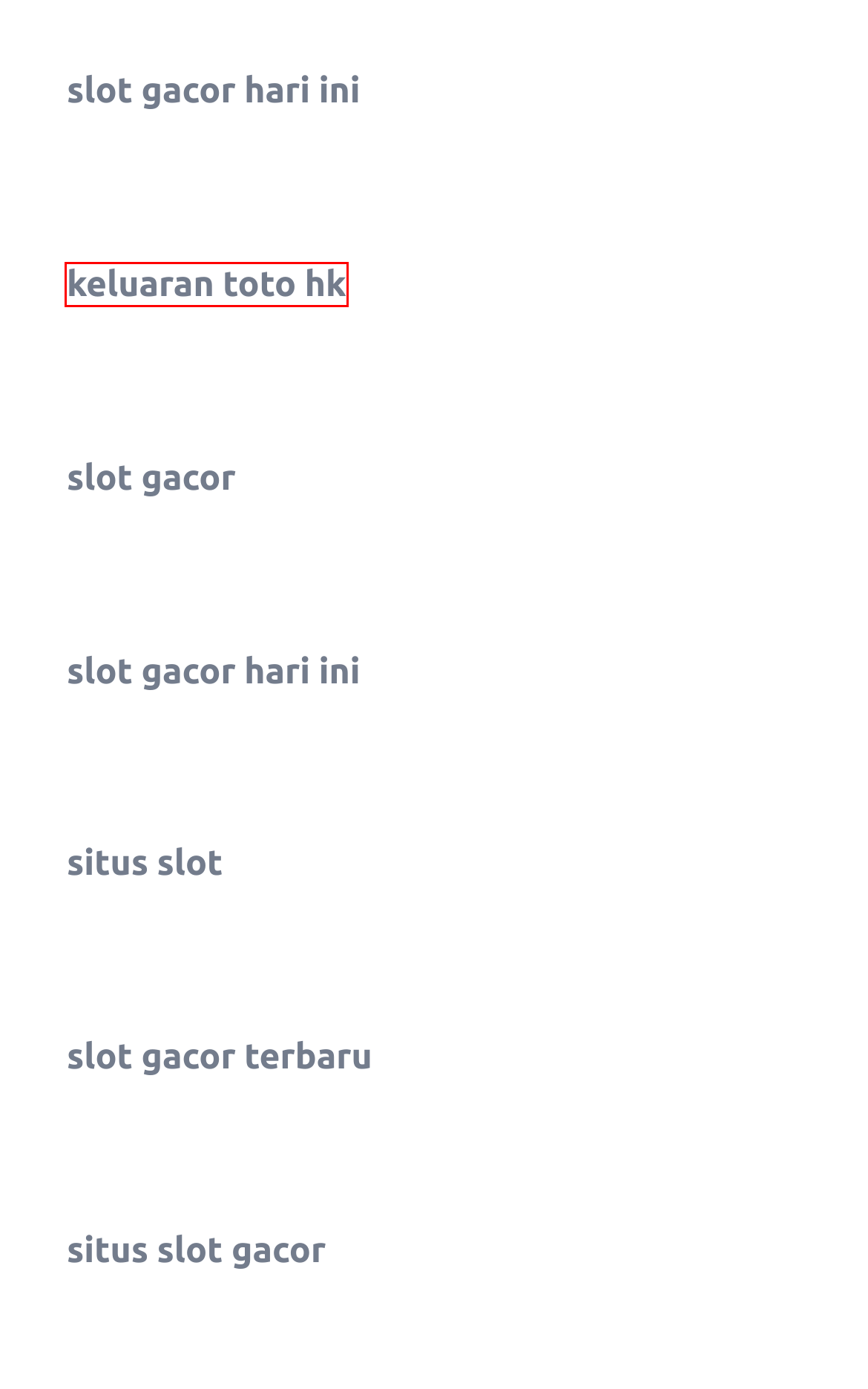Given a screenshot of a webpage with a red bounding box around an element, choose the most appropriate webpage description for the new page displayed after clicking the element within the bounding box. Here are the candidates:
A. SLOT99BET: Situs Slot Gacor Hari Ini & Slot Gacor Maxwin Terbaru
B. APIKBET88: Link Situs Slot Online Gacor Terbaru Hari Ini Gampang Menang
C. Daftar Situs Judi Slot Online Terpercaya Dan Judi Online Terbaik
D. Amazon.com
E. Suspected phishing site | Cloudflare
F. 10% OFF Lights2go Discount Codes for️ June 2024
G. PRAGMATIC88BET: Situs Slot Gacor Terbaru Hari Ini & Slot Pragmatic Maxwin
H. Leading-Lights

B